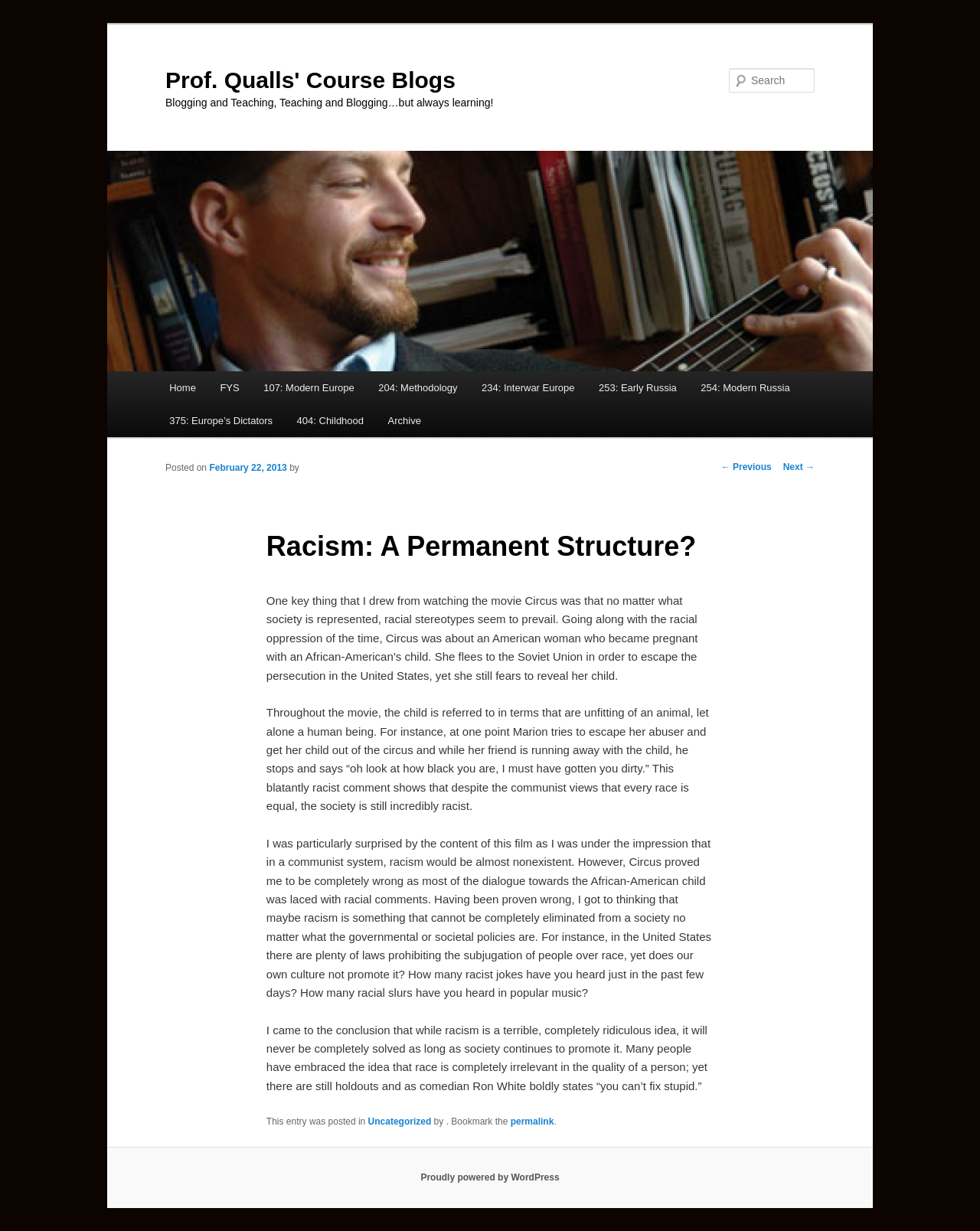Please determine the bounding box of the UI element that matches this description: 204: Methodology. The coordinates should be given as (top-left x, top-left y, bottom-right x, bottom-right y), with all values between 0 and 1.

[0.374, 0.301, 0.479, 0.328]